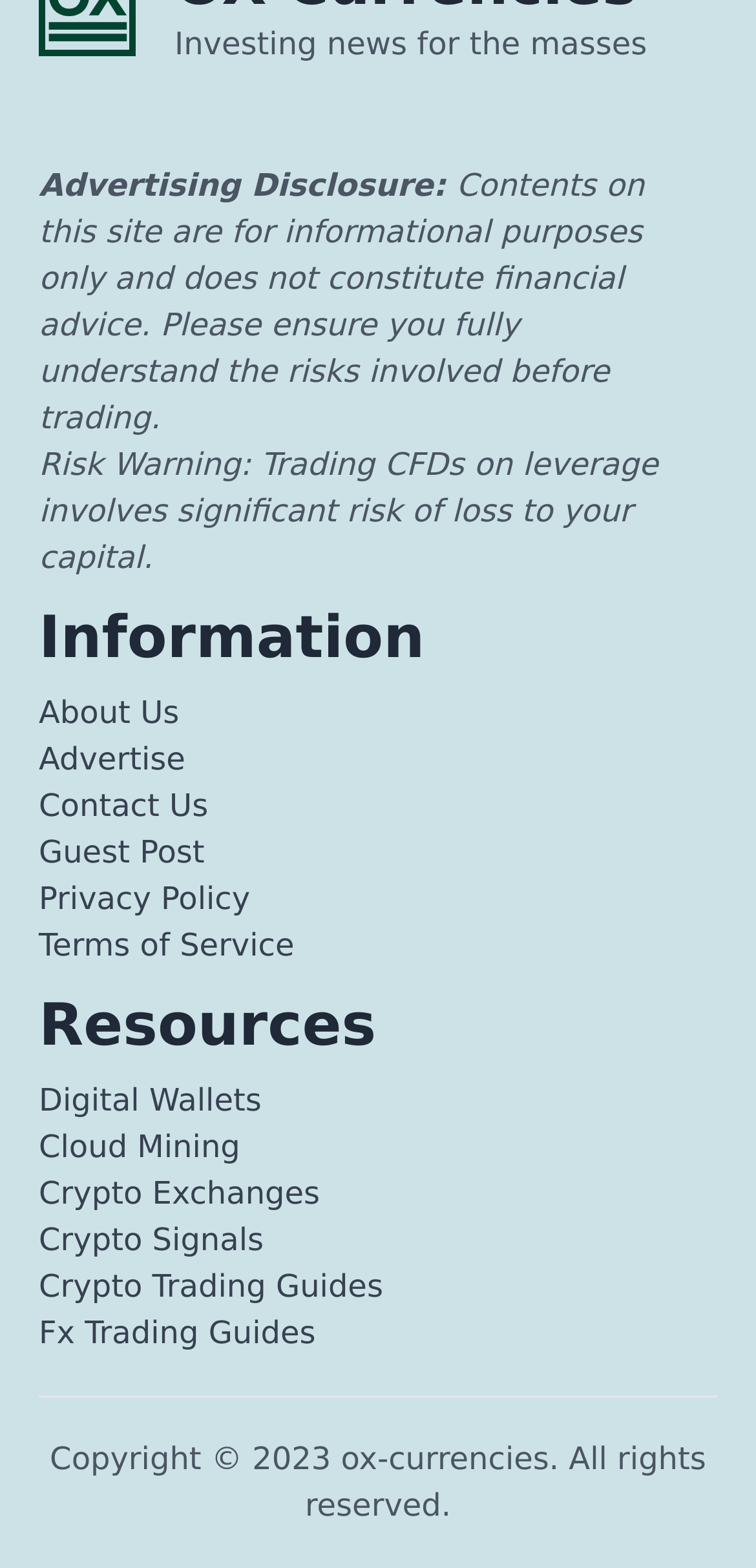Provide the bounding box coordinates, formatted as (top-left x, top-left y, bottom-right x, bottom-right y), with all values being floating point numbers between 0 and 1. Identify the bounding box of the UI element that matches the description: Crypto Trading Guides

[0.051, 0.808, 0.507, 0.832]